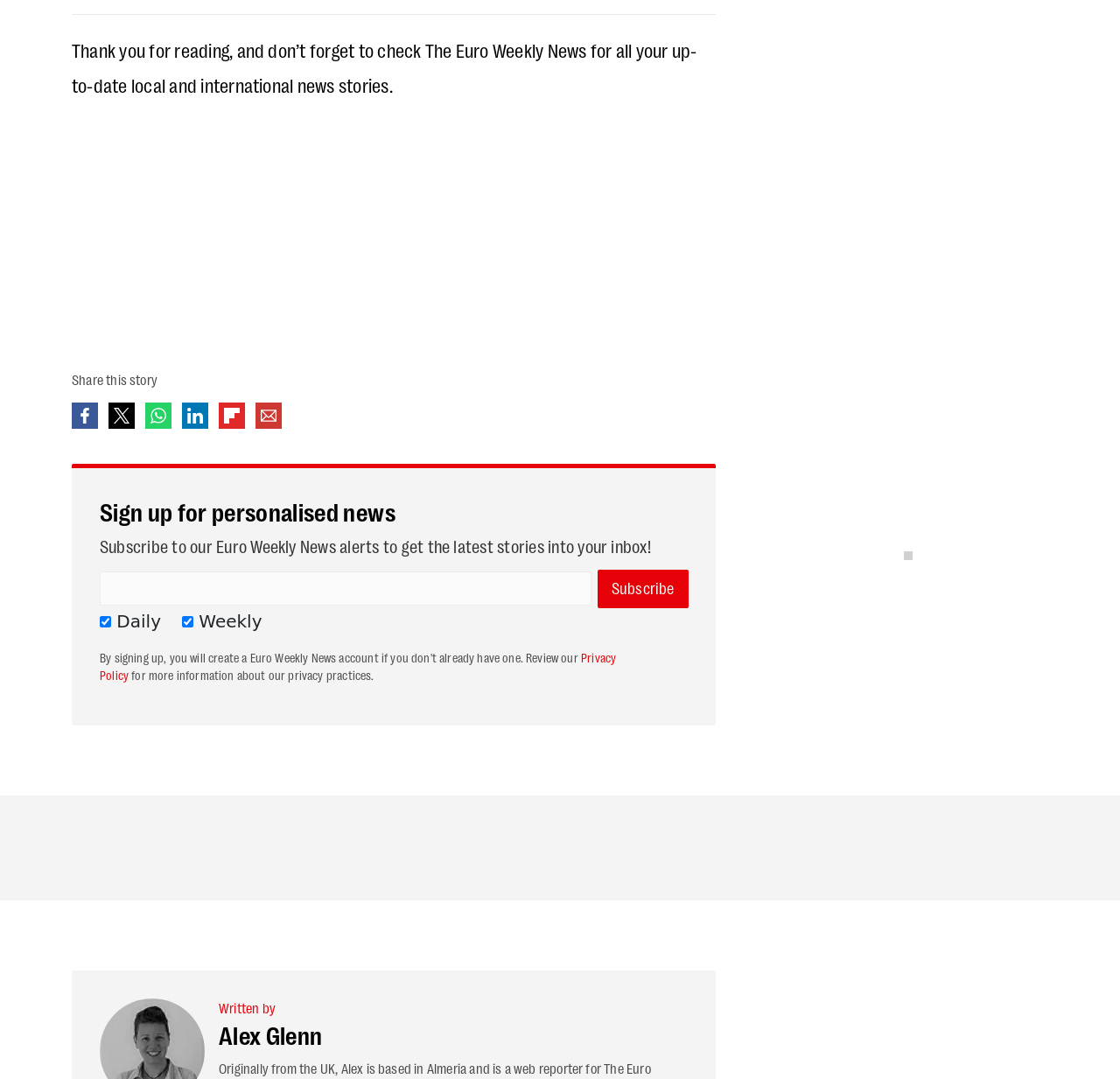Who wrote this article?
Please provide a single word or phrase based on the screenshot.

Alex Glenn